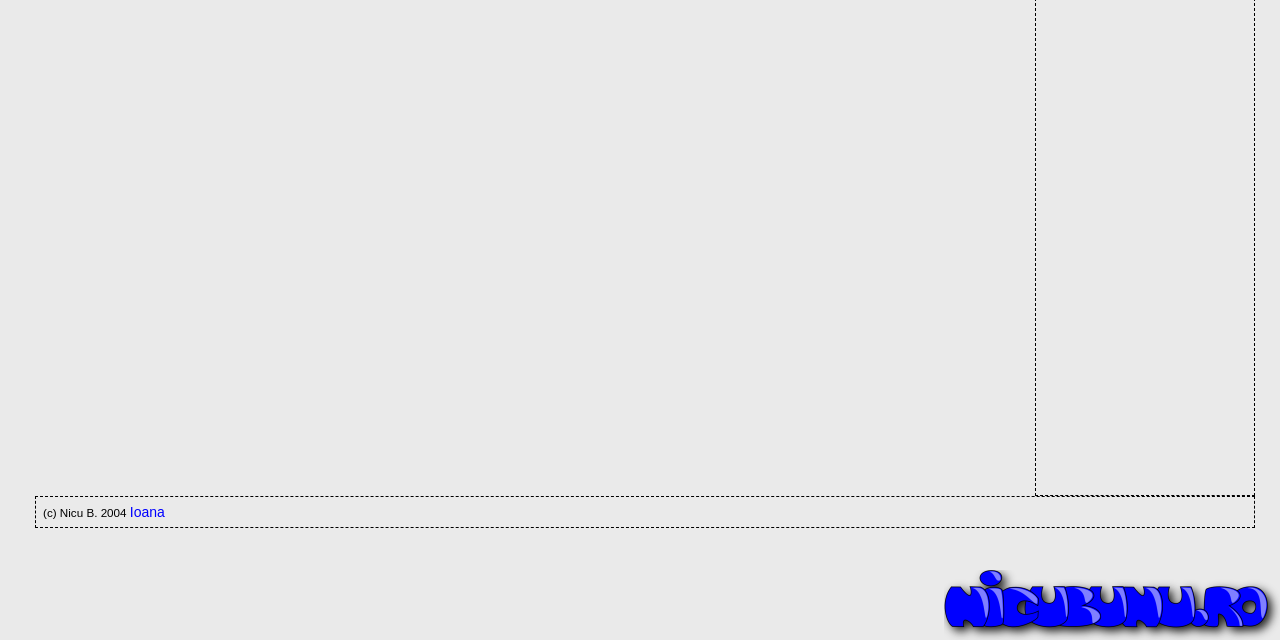Locate the bounding box of the UI element described by: "Ioana" in the given webpage screenshot.

[0.101, 0.788, 0.129, 0.813]